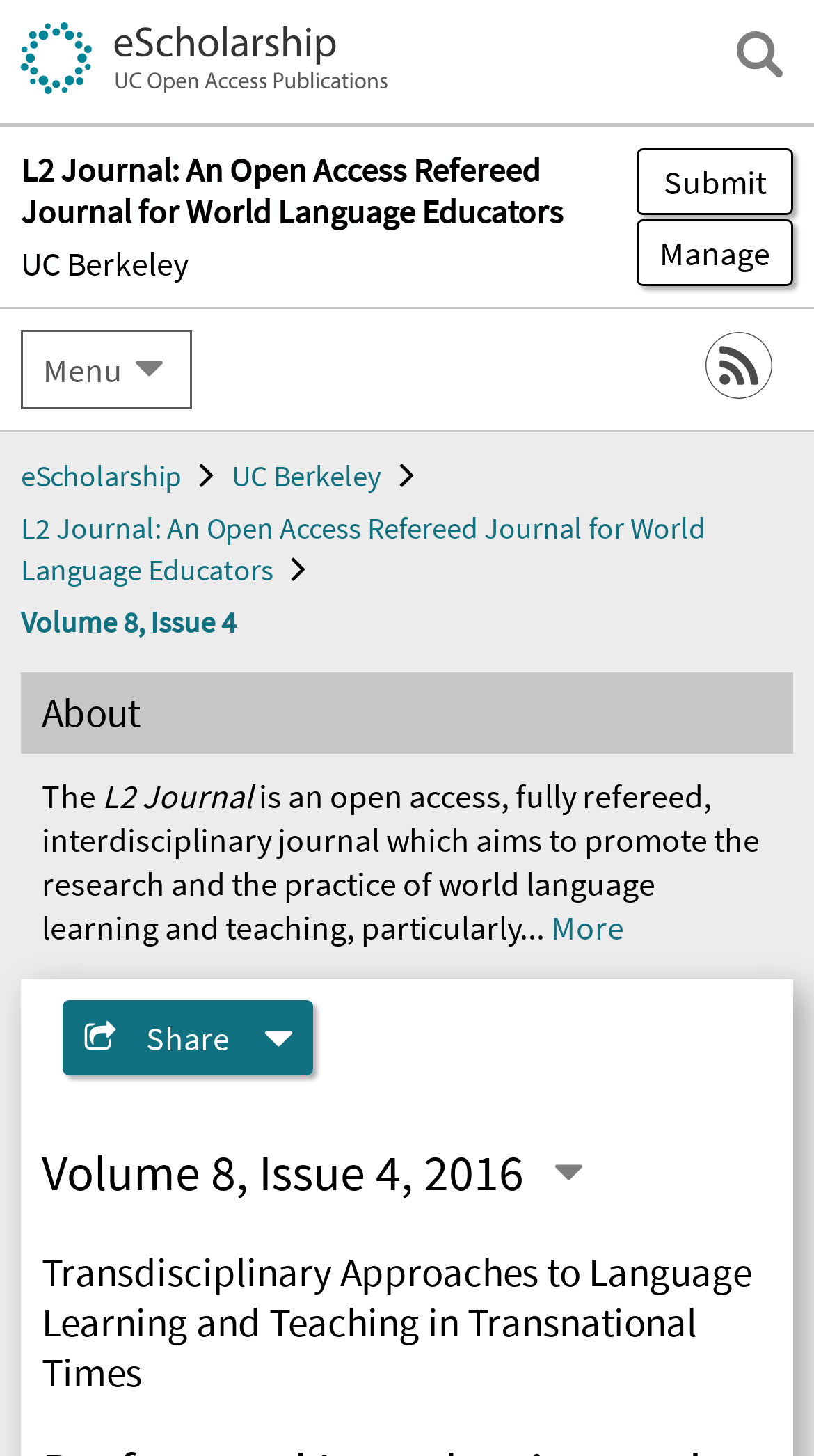Specify the bounding box coordinates of the element's region that should be clicked to achieve the following instruction: "read more about the journal". The bounding box coordinates consist of four float numbers between 0 and 1, in the format [left, top, right, bottom].

[0.677, 0.622, 0.767, 0.651]